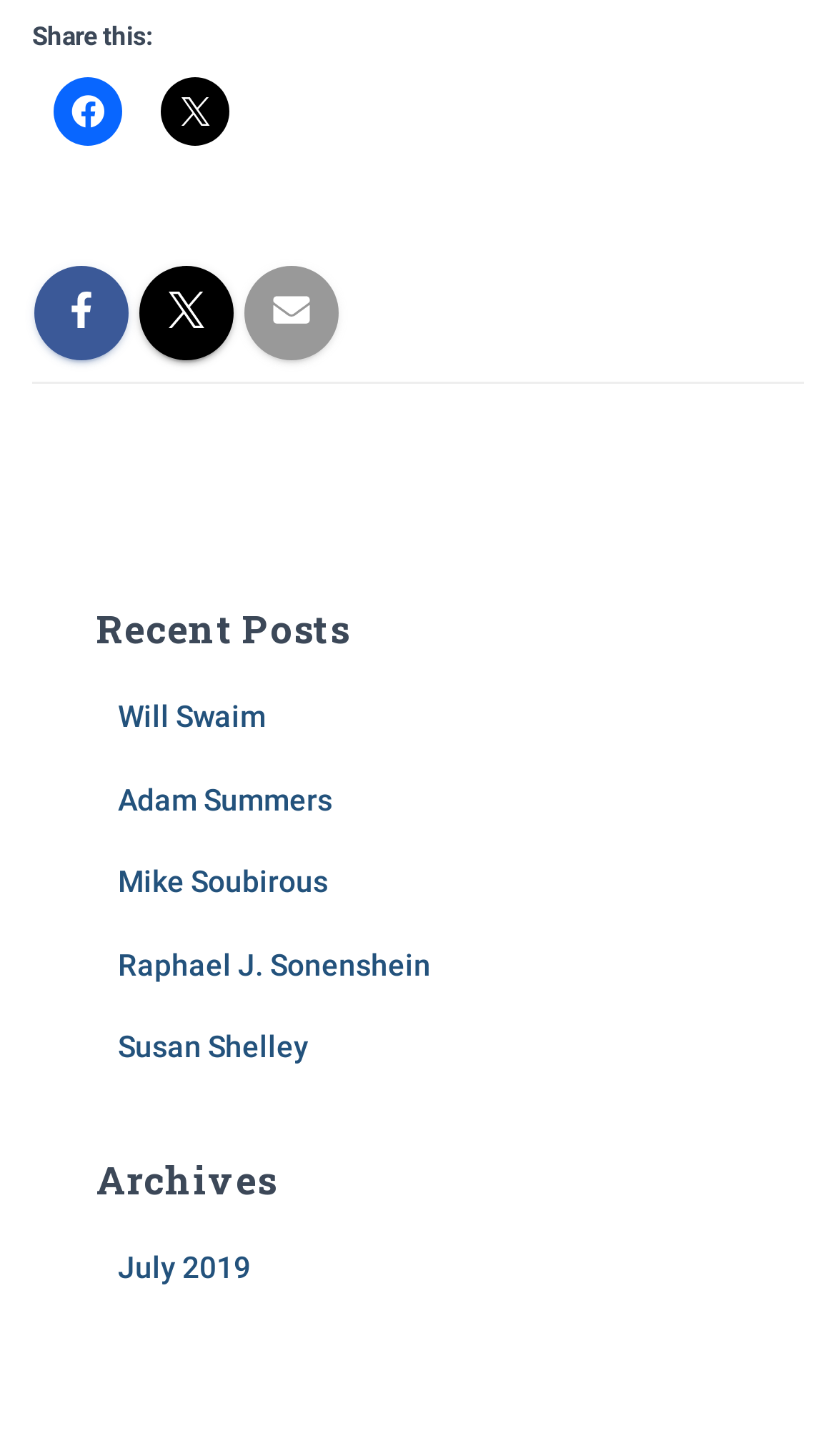Find and specify the bounding box coordinates that correspond to the clickable region for the instruction: "Select French language".

None